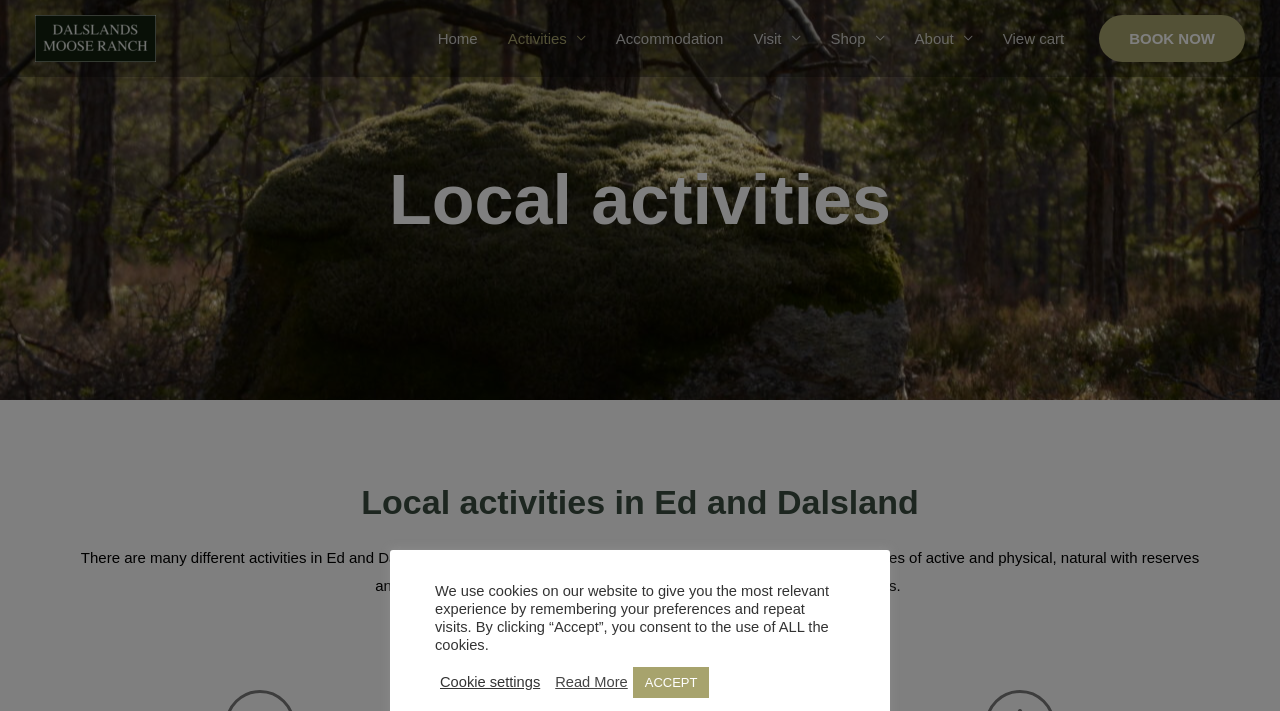Identify the bounding box coordinates for the element that needs to be clicked to fulfill this instruction: "View cart". Provide the coordinates in the format of four float numbers between 0 and 1: [left, top, right, bottom].

[0.772, 0.005, 0.843, 0.103]